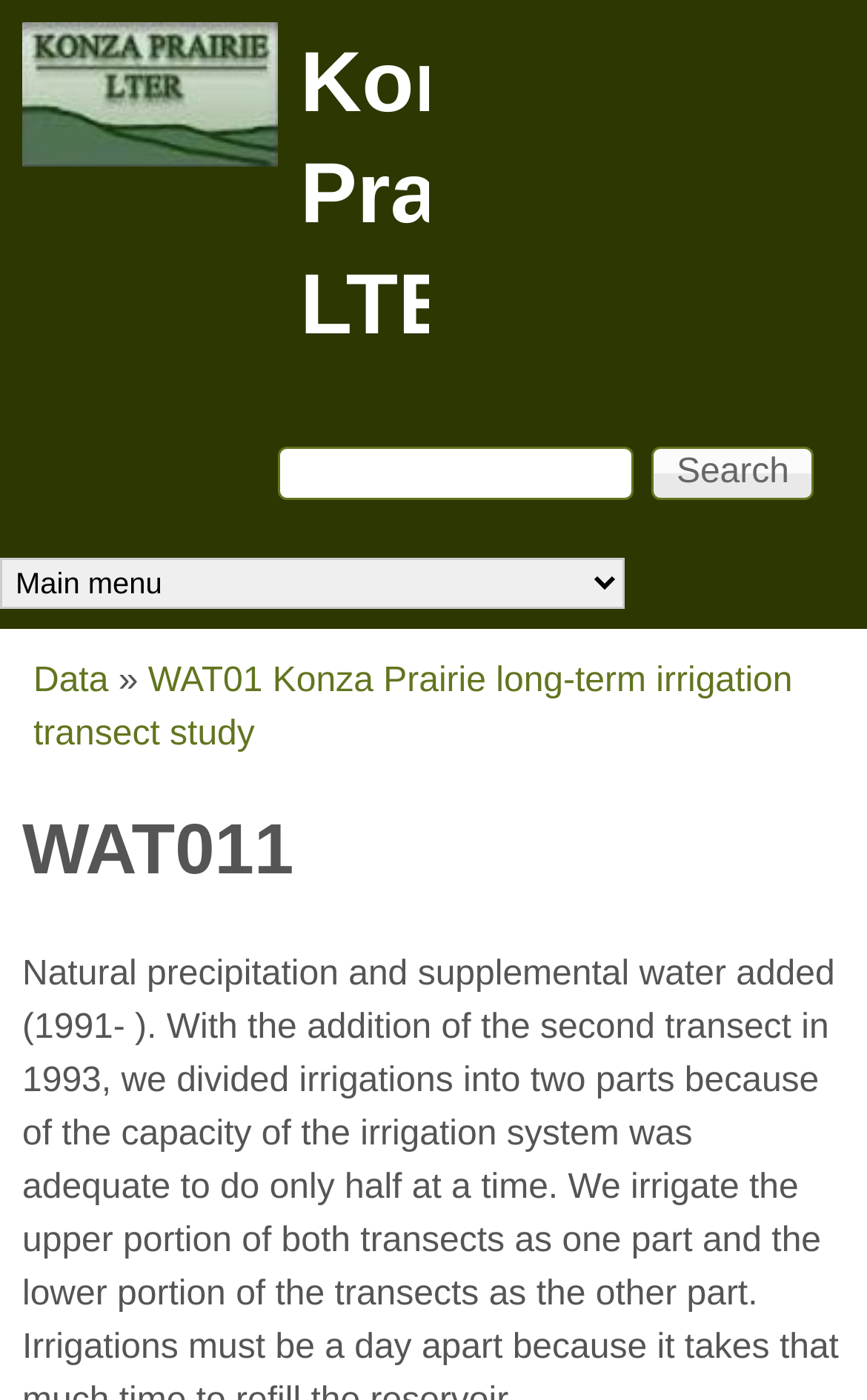Using the information in the image, give a comprehensive answer to the question: 
How many search form elements are there?

I counted the search form elements by looking at the search section, which includes a heading 'Search form', a searchbox, and a search button.